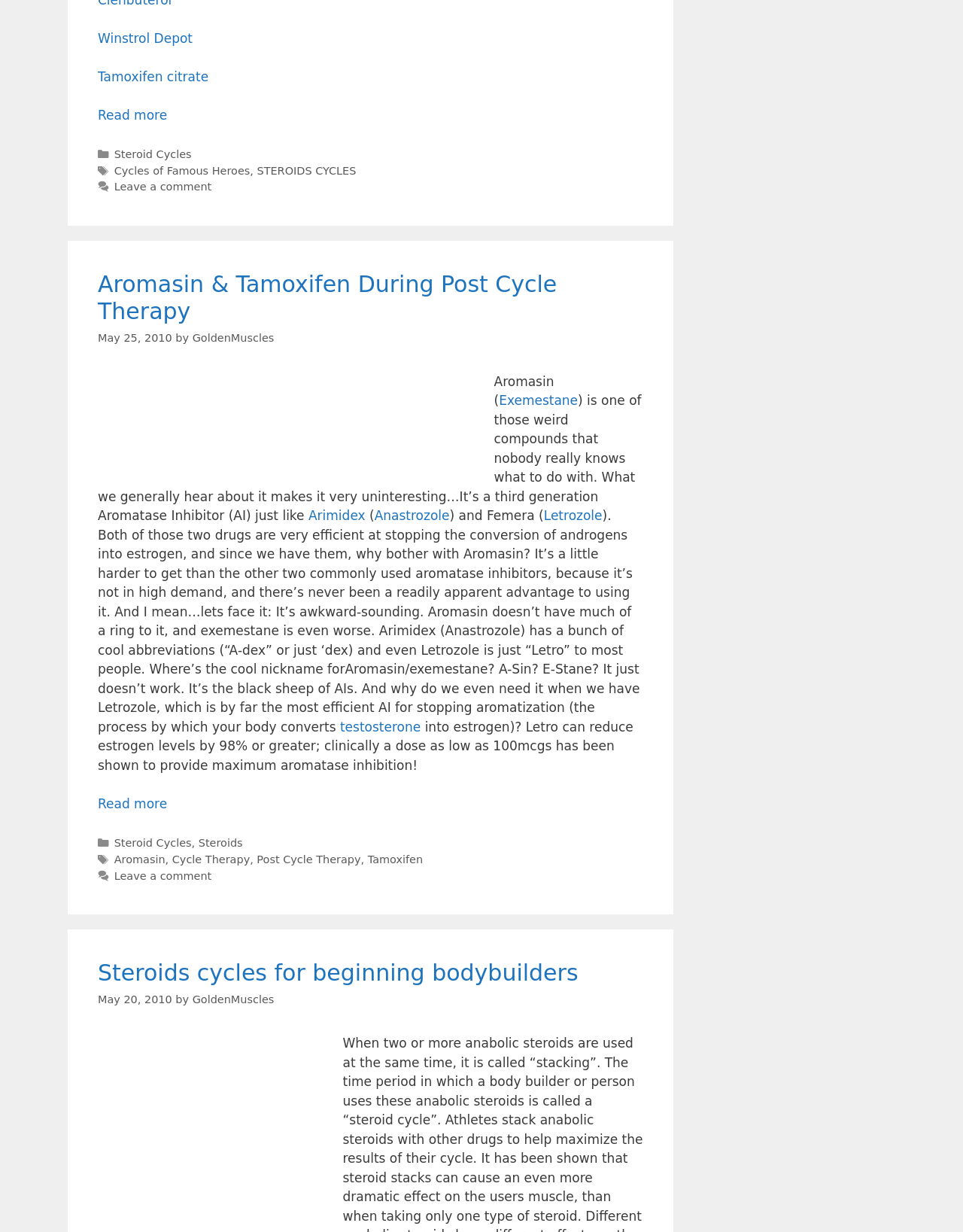What is the date of the second article?
Refer to the screenshot and deliver a thorough answer to the question presented.

I found the date of the second article by looking at the time element with the text 'May 20, 2010' inside the second article section.